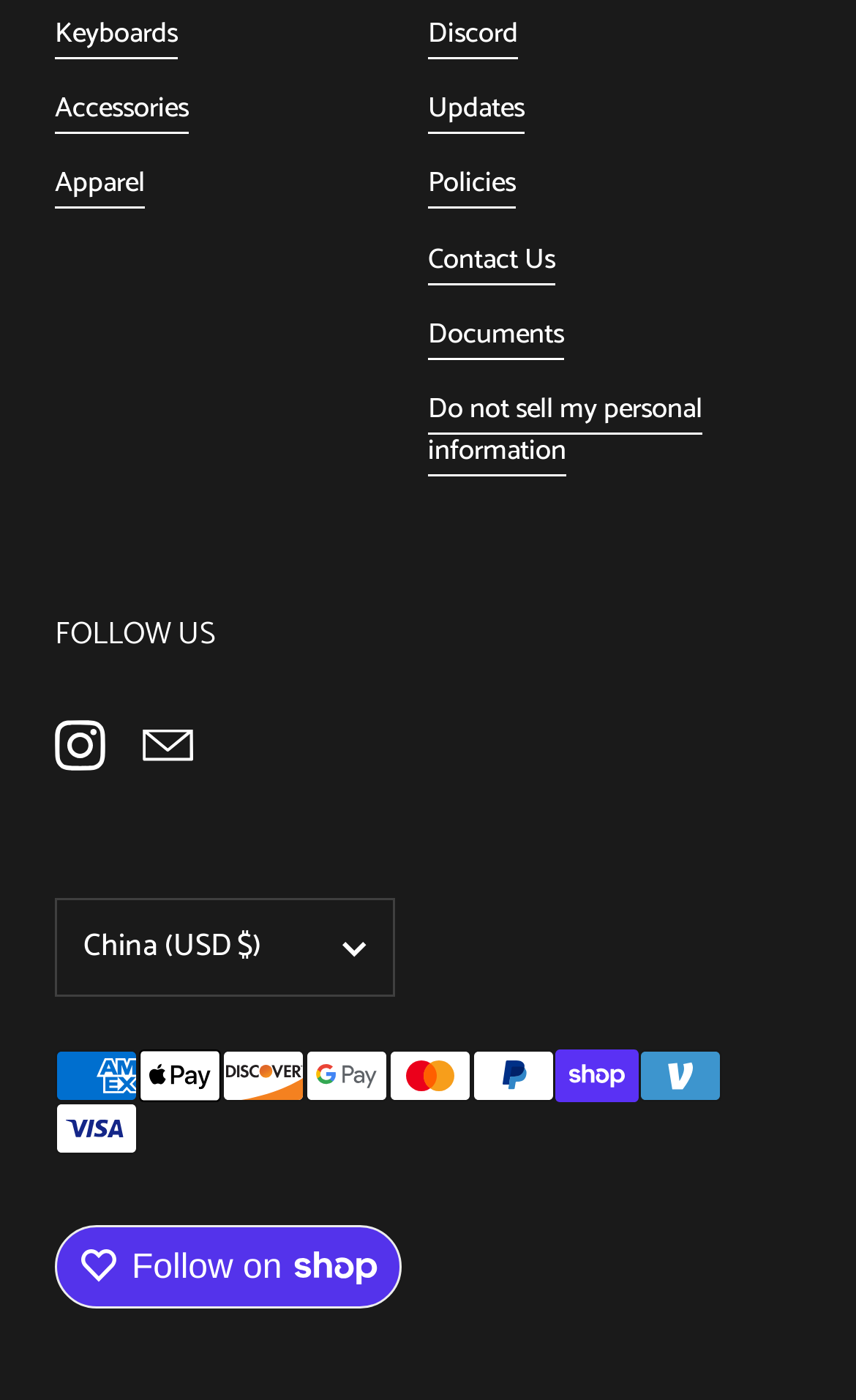Please find the bounding box coordinates for the clickable element needed to perform this instruction: "Click on Keyboards".

[0.064, 0.007, 0.208, 0.042]